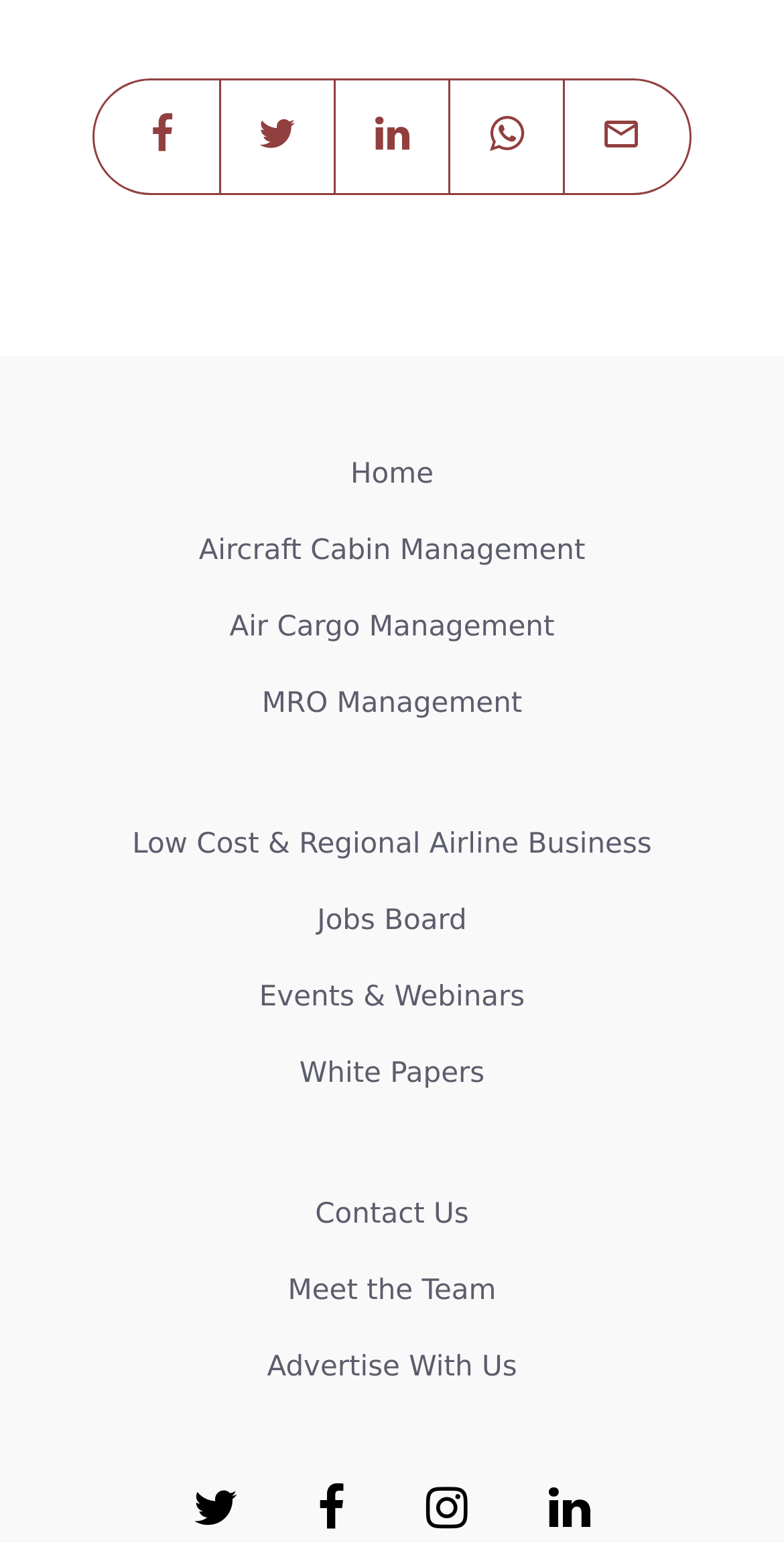Bounding box coordinates are specified in the format (top-left x, top-left y, bottom-right x, bottom-right y). All values are floating point numbers bounded between 0 and 1. Please provide the bounding box coordinate of the region this sentence describes: Home

[0.051, 0.293, 0.949, 0.322]